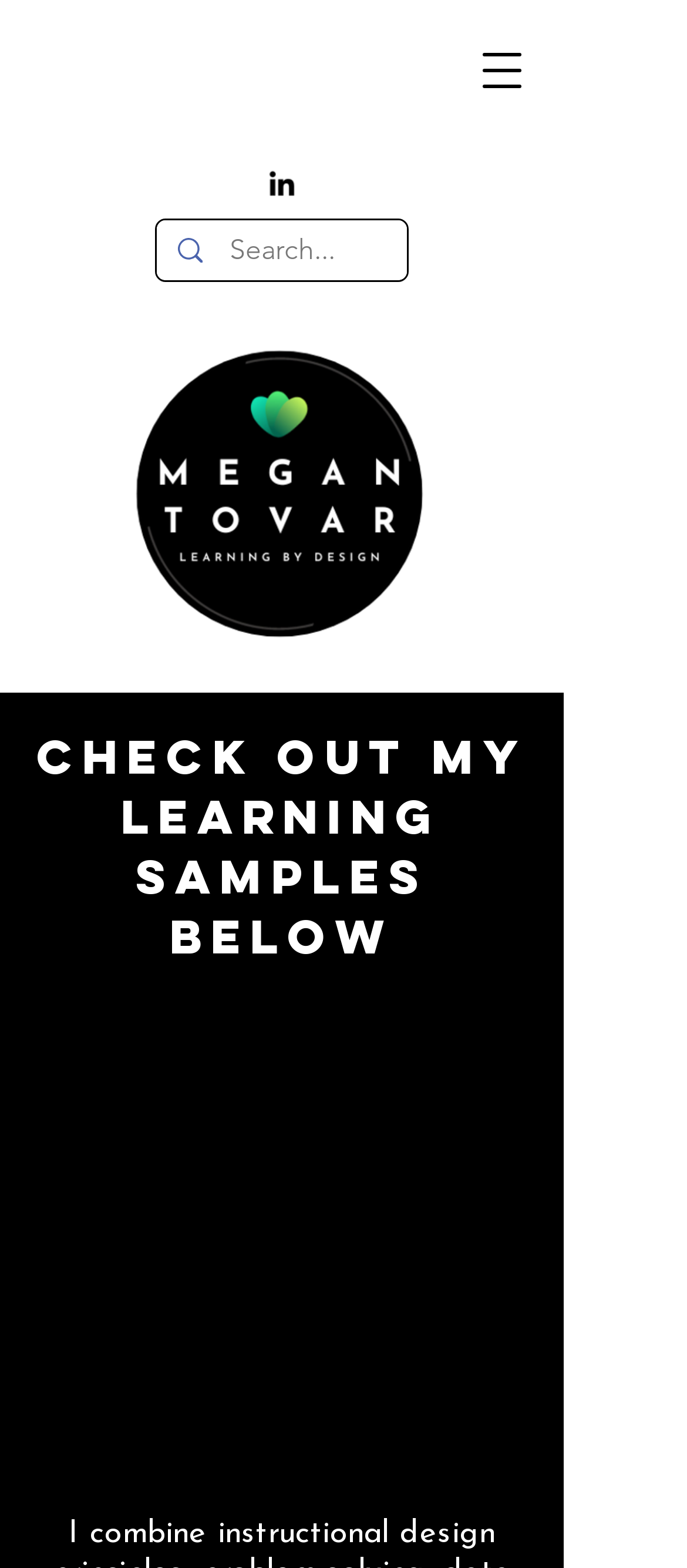Identify the bounding box of the HTML element described as: "Menu".

None